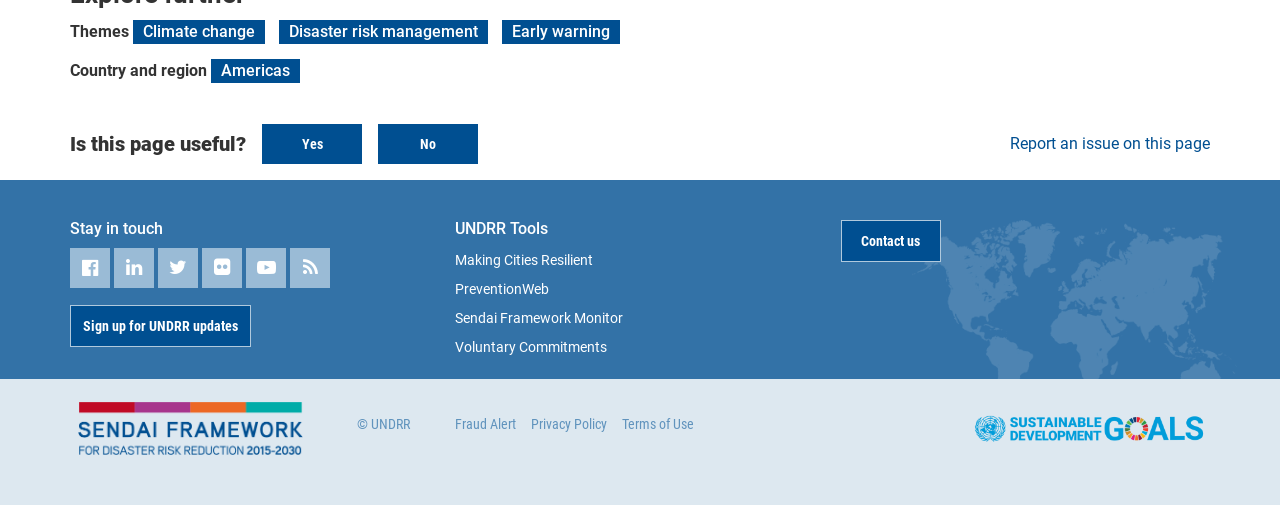What is the first theme listed?
Please provide a detailed and thorough answer to the question.

The first theme listed is 'Climate change' which is a link element located at the top of the webpage with a bounding box of [0.104, 0.04, 0.207, 0.087].